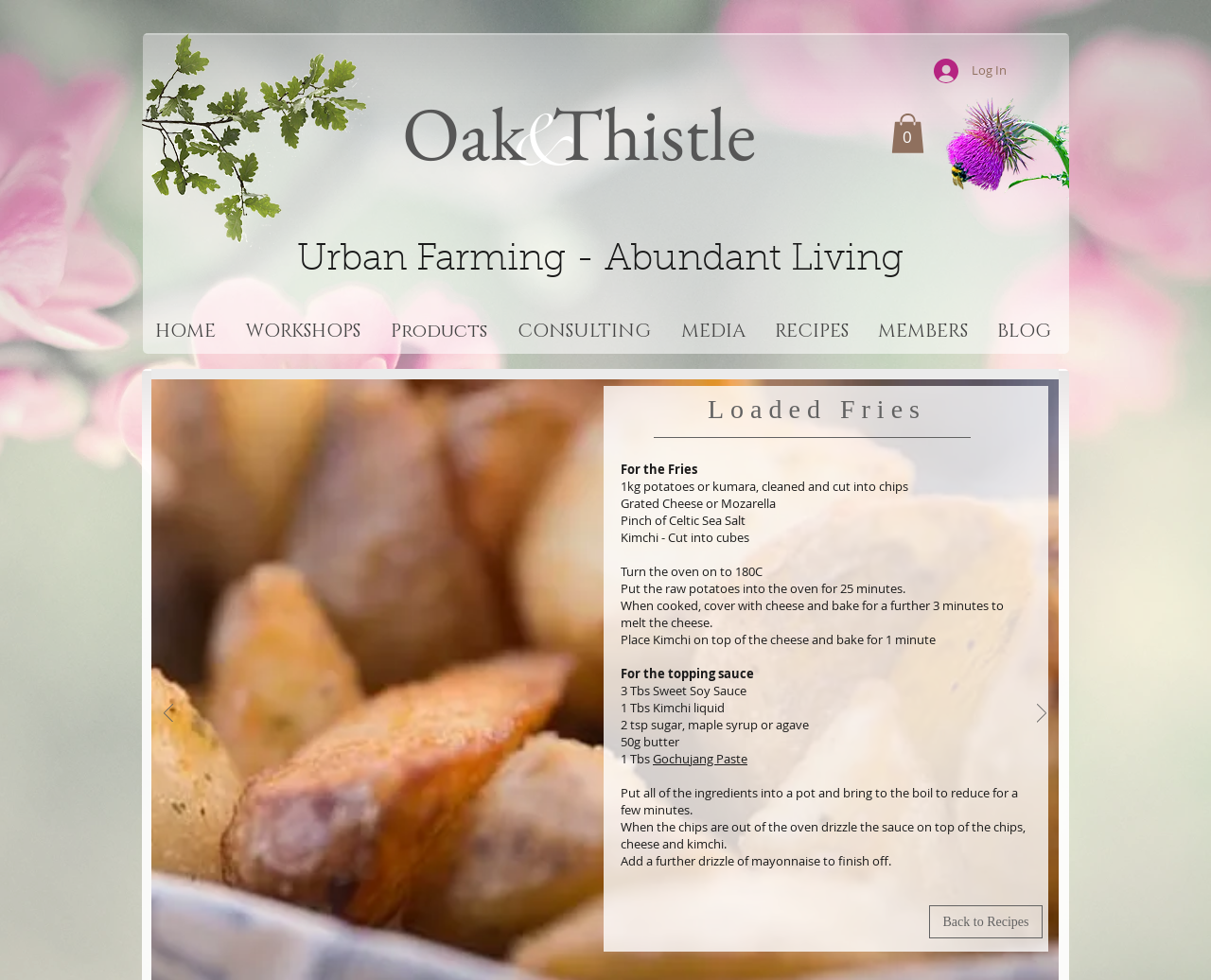Provide your answer in a single word or phrase: 
How many tablespoons of Sweet Soy Sauce are required for the topping sauce?

3 Tbs